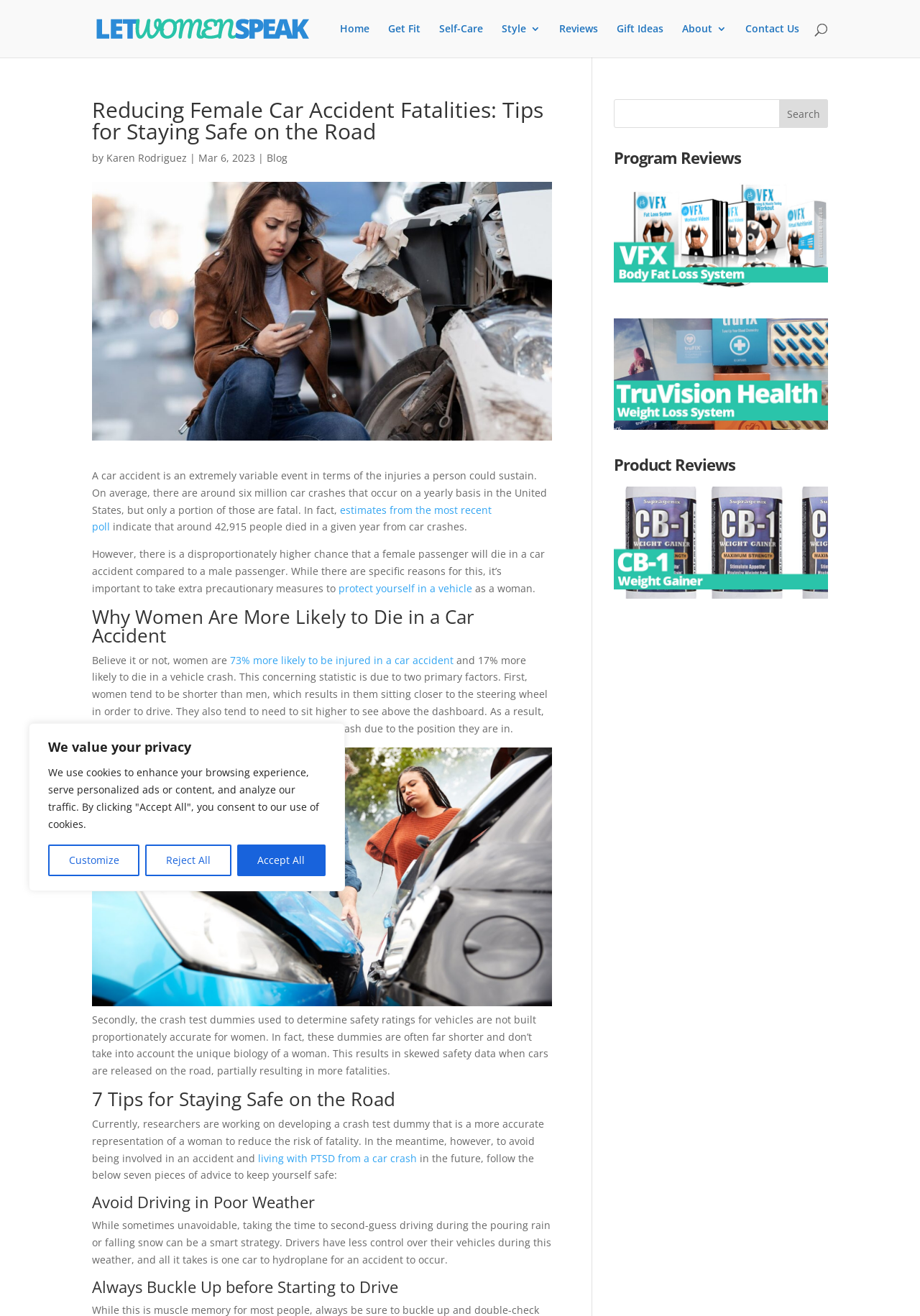Extract the main title from the webpage and generate its text.

Reducing Female Car Accident Fatalities: Tips for Staying Safe on the Road